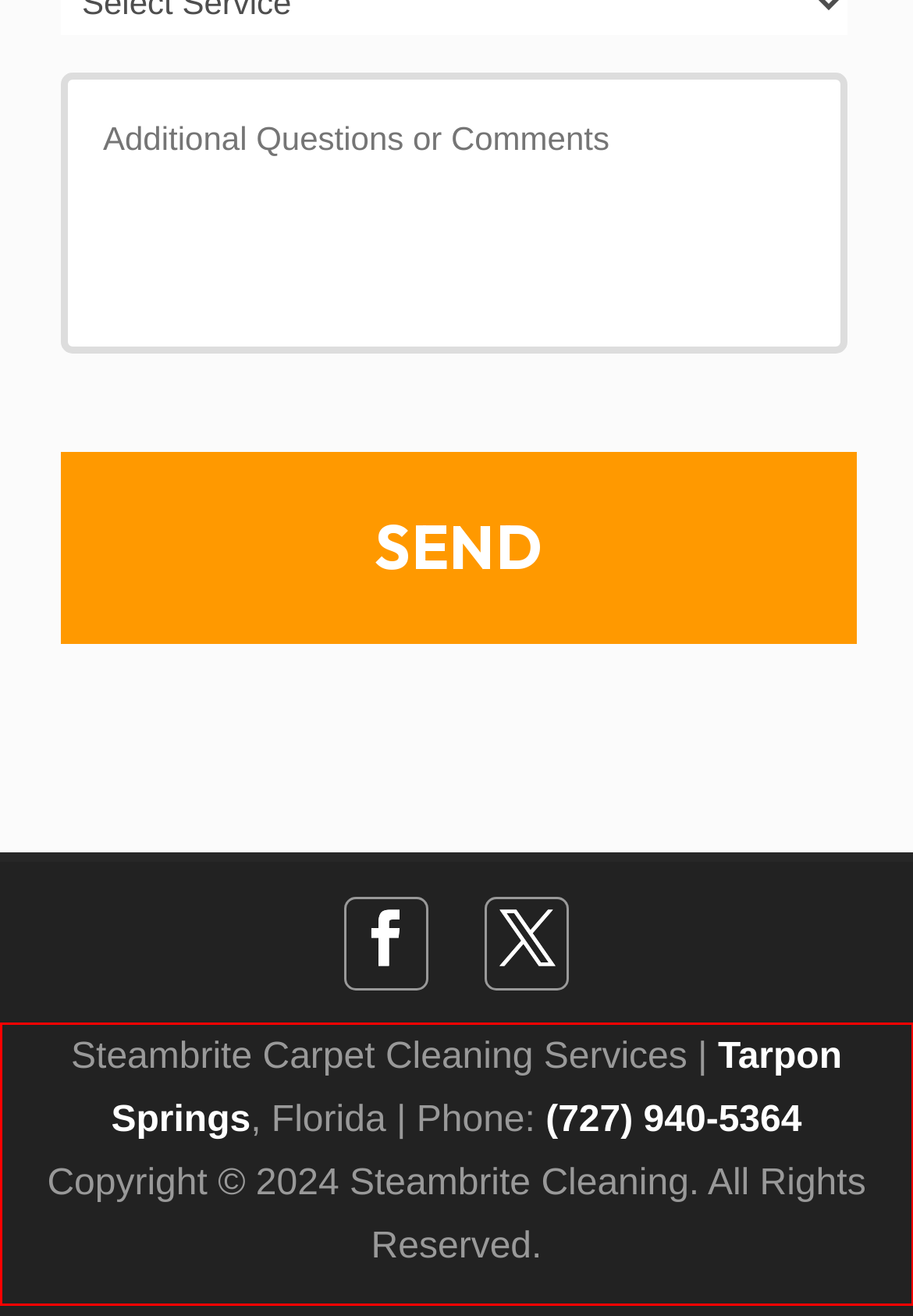You have a screenshot of a webpage with a UI element highlighted by a red bounding box. Use OCR to obtain the text within this highlighted area.

Steambrite Carpet Cleaning Services | Tarpon Springs, Florida | Phone: (727) 940-5364 Copyright © 2024 Steambrite Cleaning. All Rights Reserved.